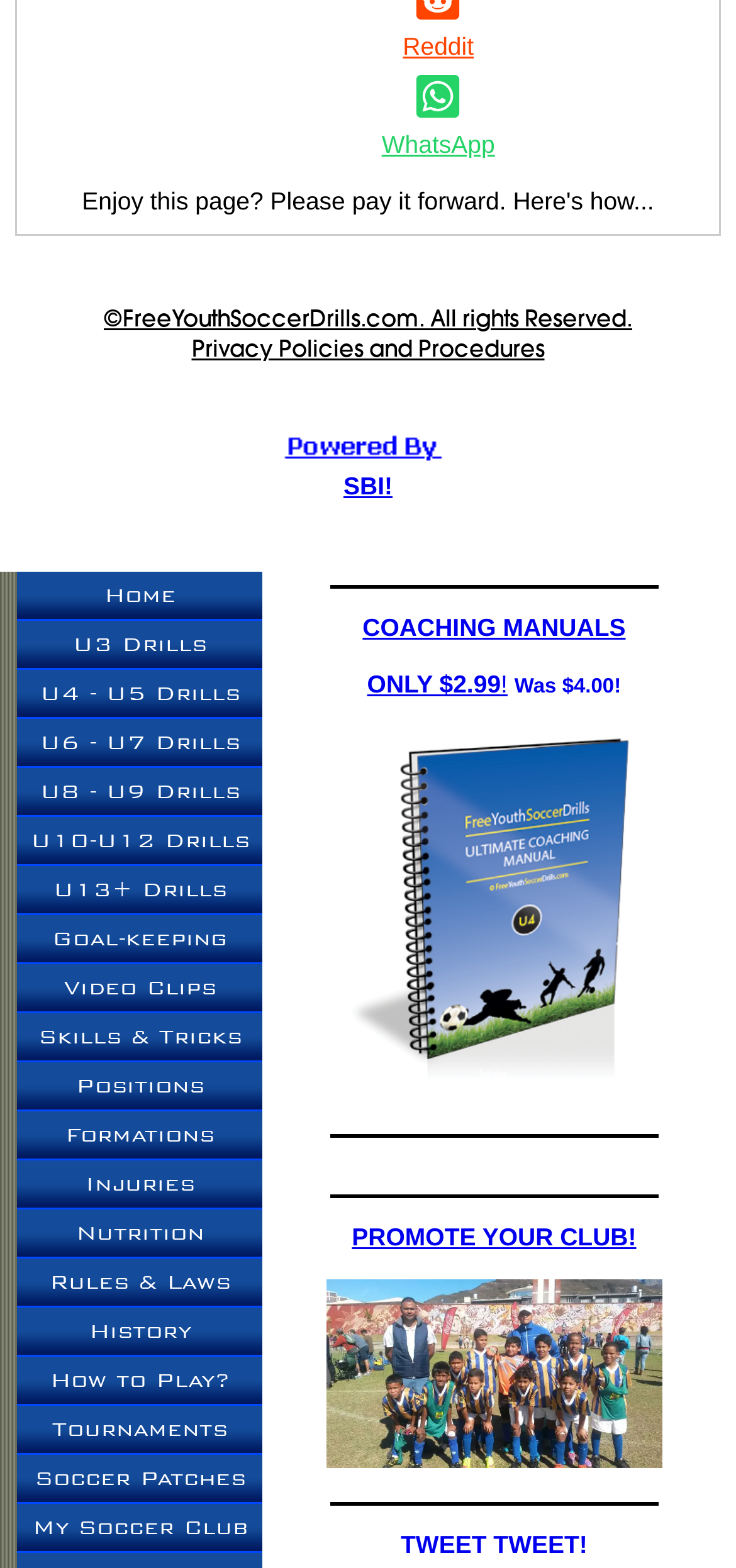What is the purpose of the 'COACHING MANUALS' link?
Provide a detailed and well-explained answer to the question.

The 'COACHING MANUALS' link is likely to provide access to coaching manuals for soccer, as it is prominently displayed on the webpage and has a discounted price of $2.99.